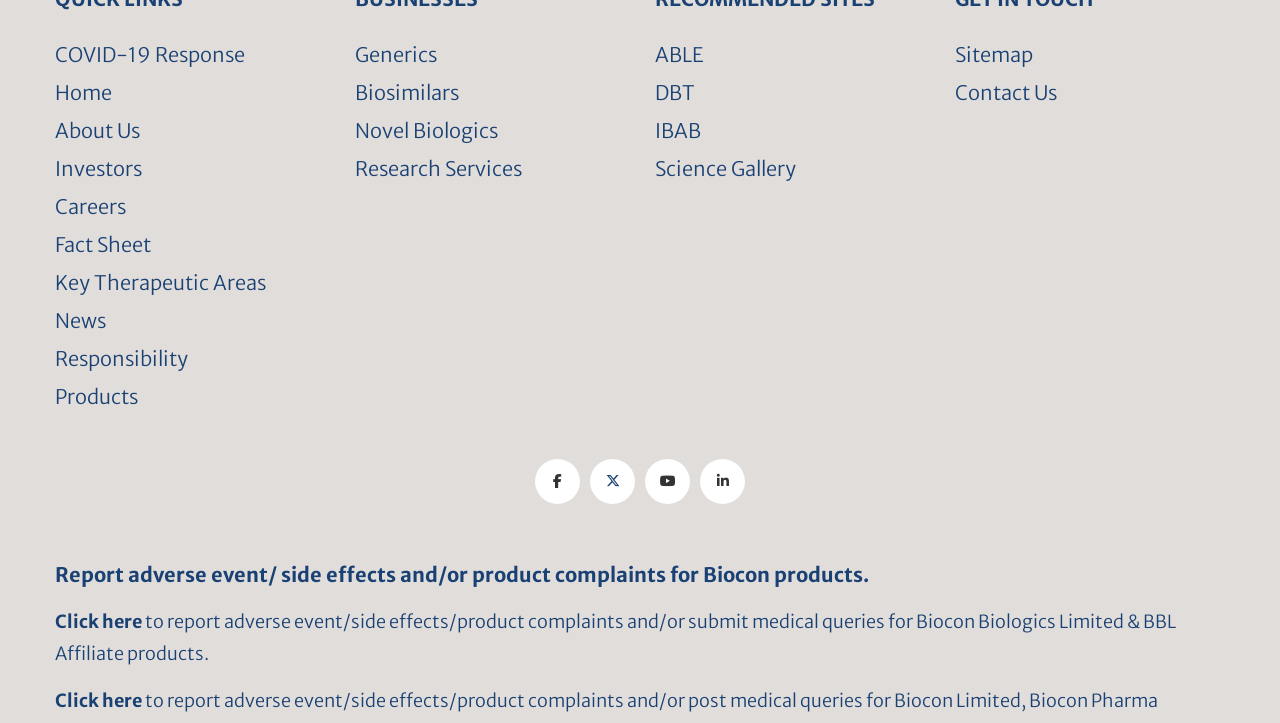What is the purpose of the 'ABLE' link?
Please respond to the question with as much detail as possible.

The webpage has a link 'ABLE' in the middle section, which appears to be a specific initiative or program of the company, but the exact purpose is not clear from the webpage.